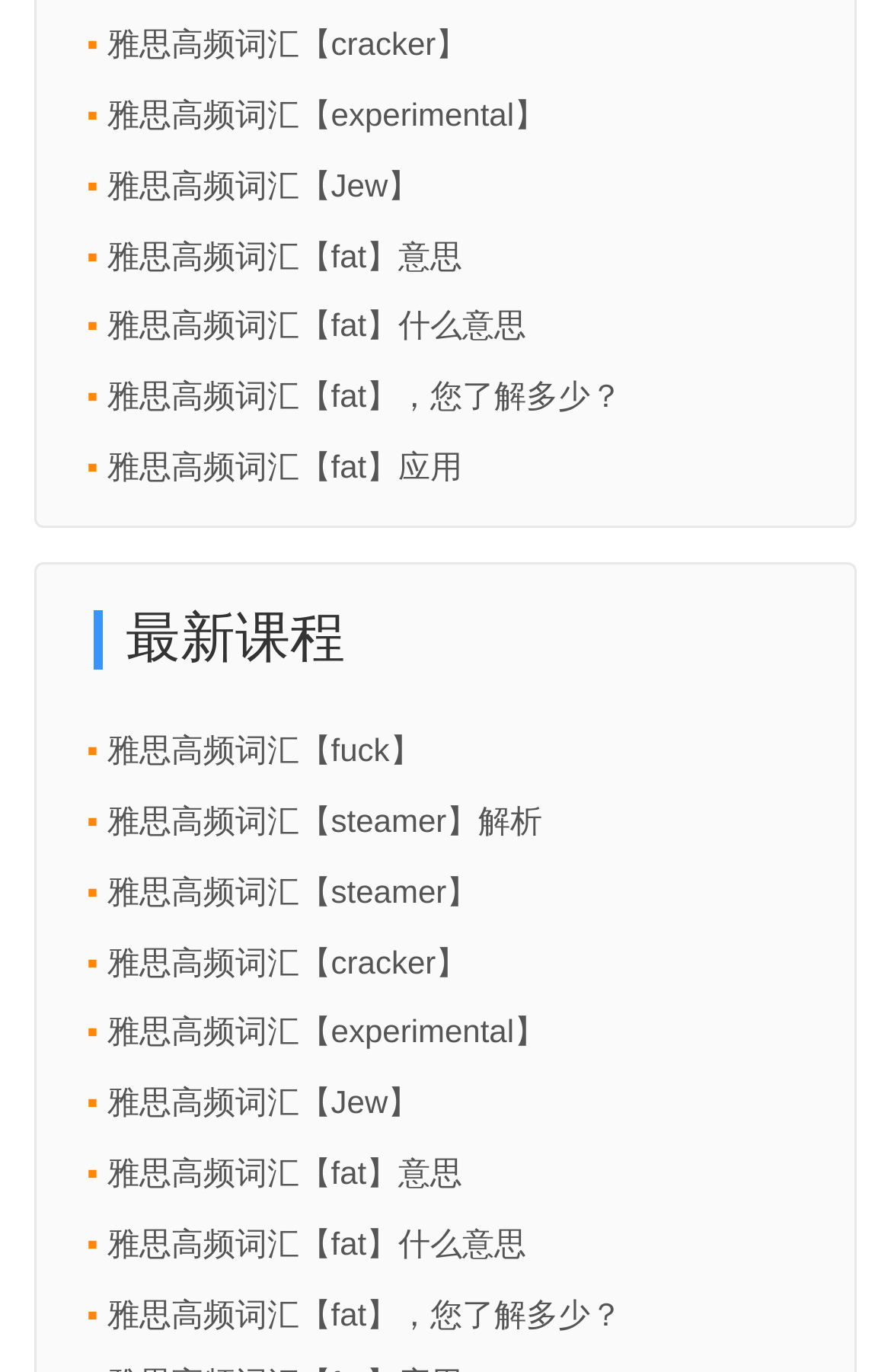Locate the bounding box coordinates of the element you need to click to accomplish the task described by this instruction: "learn about 'steamer' in IELTS".

[0.097, 0.585, 0.609, 0.611]